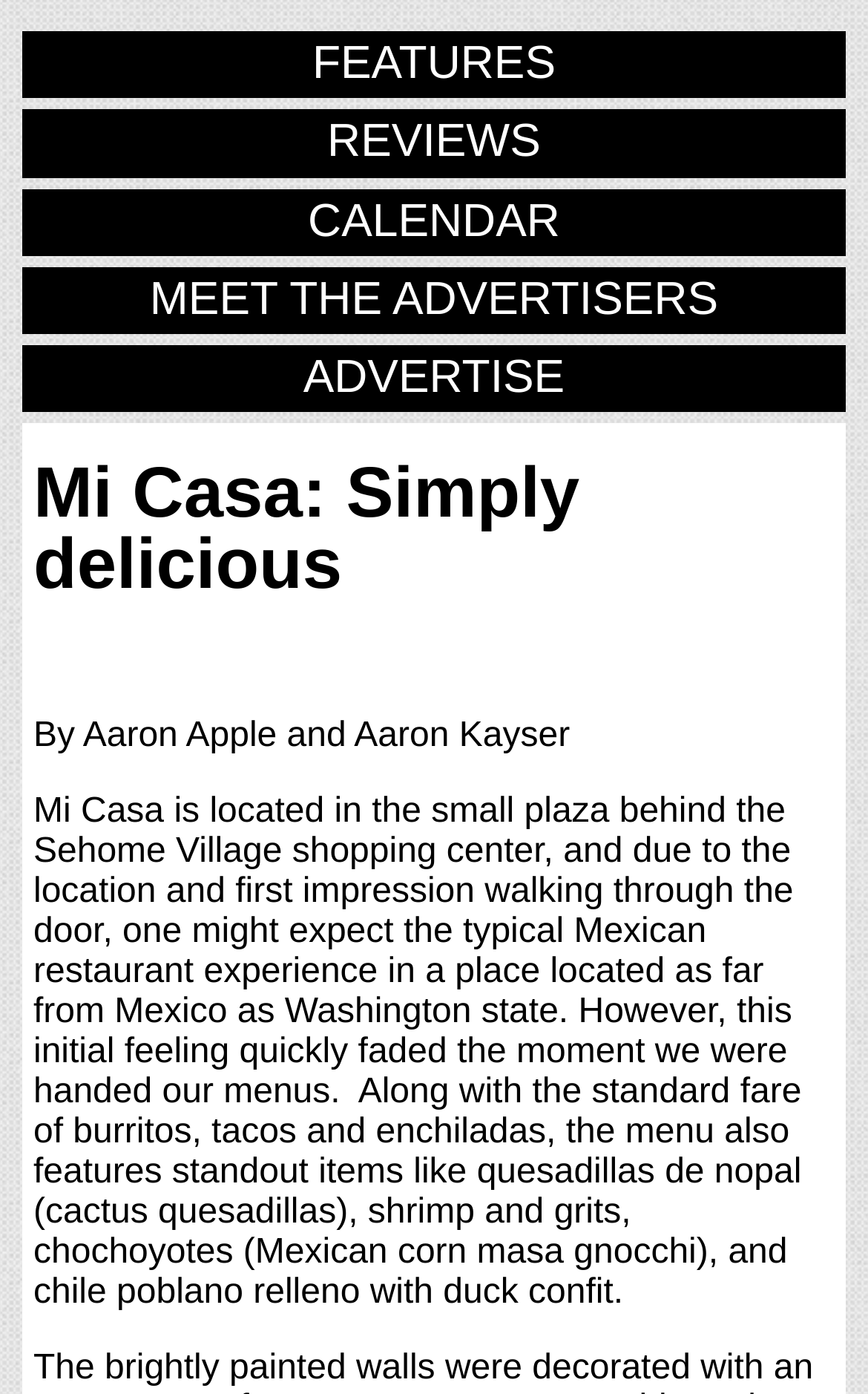Refer to the element description ADVERTISE and identify the corresponding bounding box in the screenshot. Format the coordinates as (top-left x, top-left y, bottom-right x, bottom-right y) with values in the range of 0 to 1.

[0.026, 0.248, 0.974, 0.296]